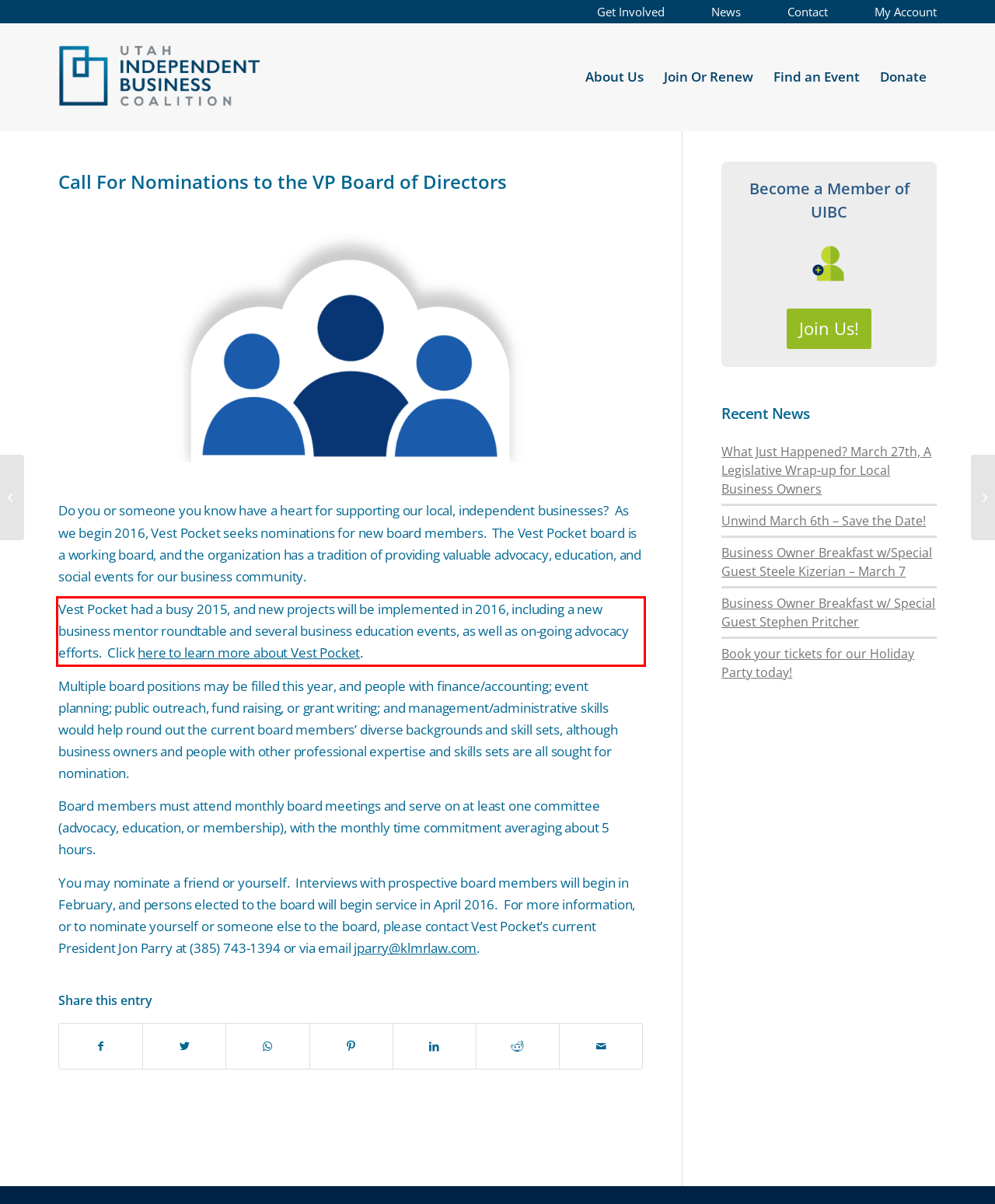Within the screenshot of the webpage, there is a red rectangle. Please recognize and generate the text content inside this red bounding box.

Vest Pocket had a busy 2015, and new projects will be implemented in 2016, including a new business mentor roundtable and several business education events, as well as on-going advocacy efforts. Click here to learn more about Vest Pocket.